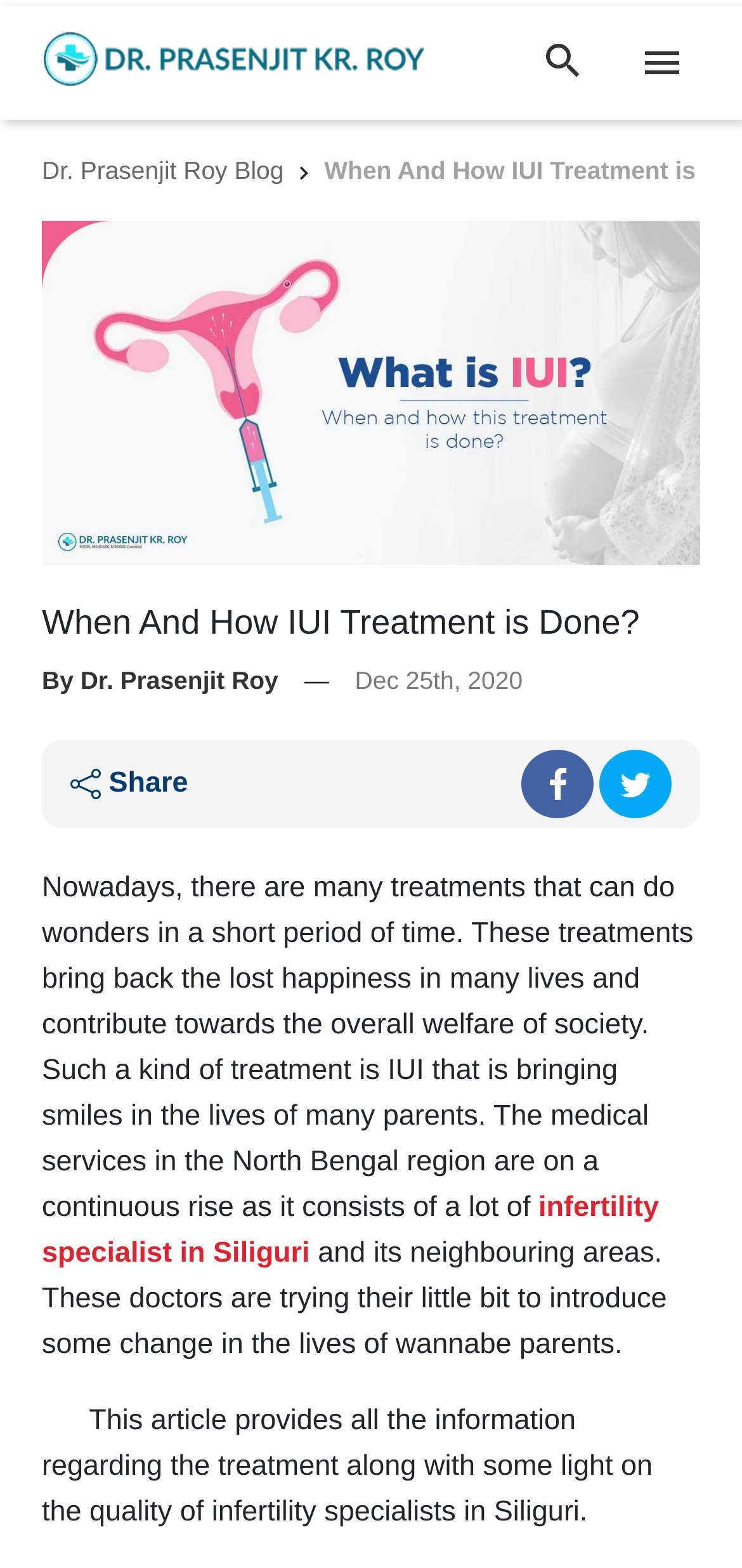What is the date of the article?
Please use the image to provide a one-word or short phrase answer.

Dec 25th, 2020